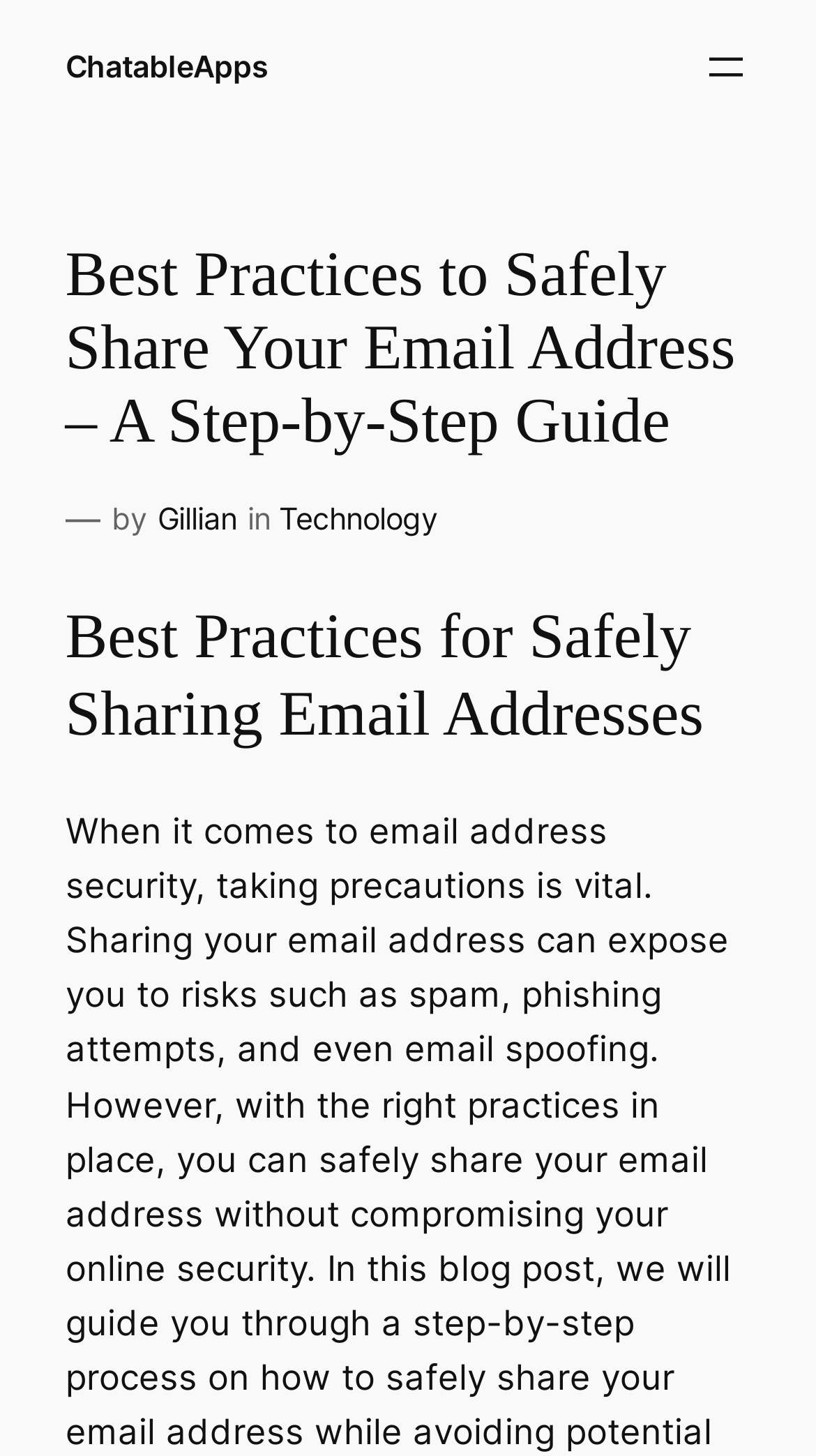What is the author of the article?
Utilize the image to construct a detailed and well-explained answer.

The author of the article can be found by looking at the text following the heading 'Best Practices to Safely Share Your Email Address – A Step-by-Step Guide'. The text '—' is followed by the author's name, which is 'Gillian', and then the category 'Technology'.